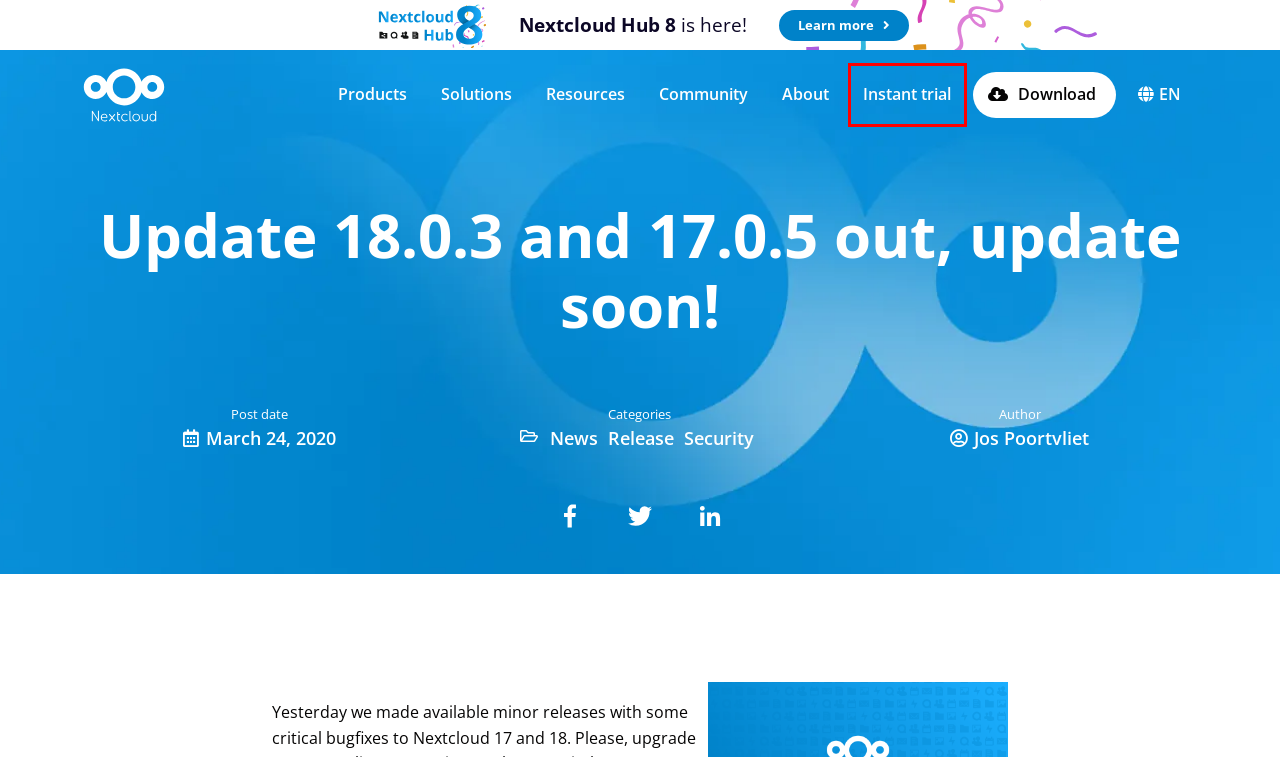Inspect the screenshot of a webpage with a red rectangle bounding box. Identify the webpage description that best corresponds to the new webpage after clicking the element inside the bounding box. Here are the candidates:
A. Download and install Nextcloud
B. Regain control over your time with Nextcloud Hub 8 - Nextcloud
C. Security Archives - Nextcloud
D. About Nextcloud
E. Nextcloud - Open source content collaboration platform
F. Nextcloud - Migration guide
G. Request an instant trial - Nextcloud
H. Release Archives - Nextcloud

G